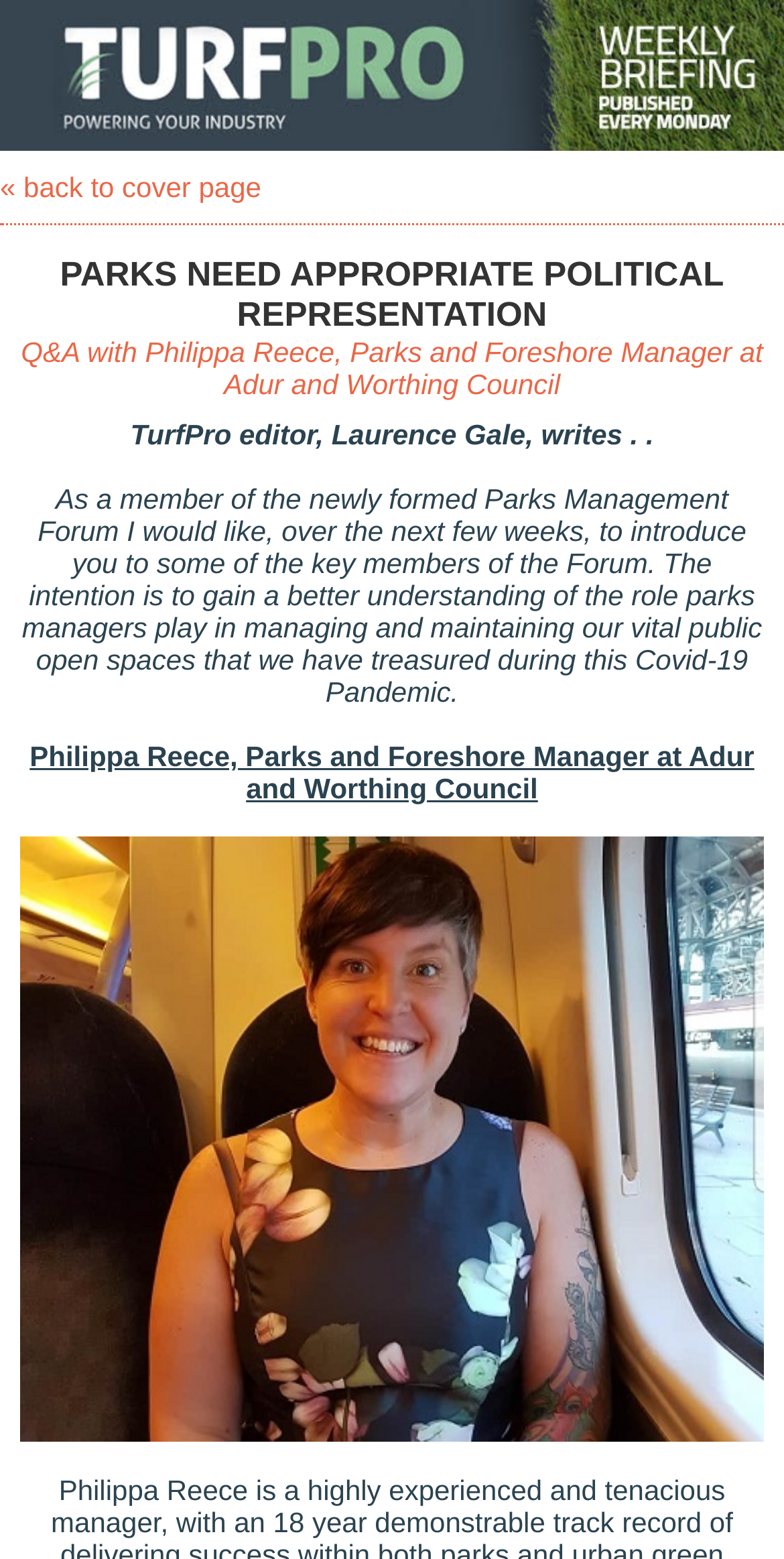Please reply to the following question with a single word or a short phrase:
What is the topic of the article?

Parks management